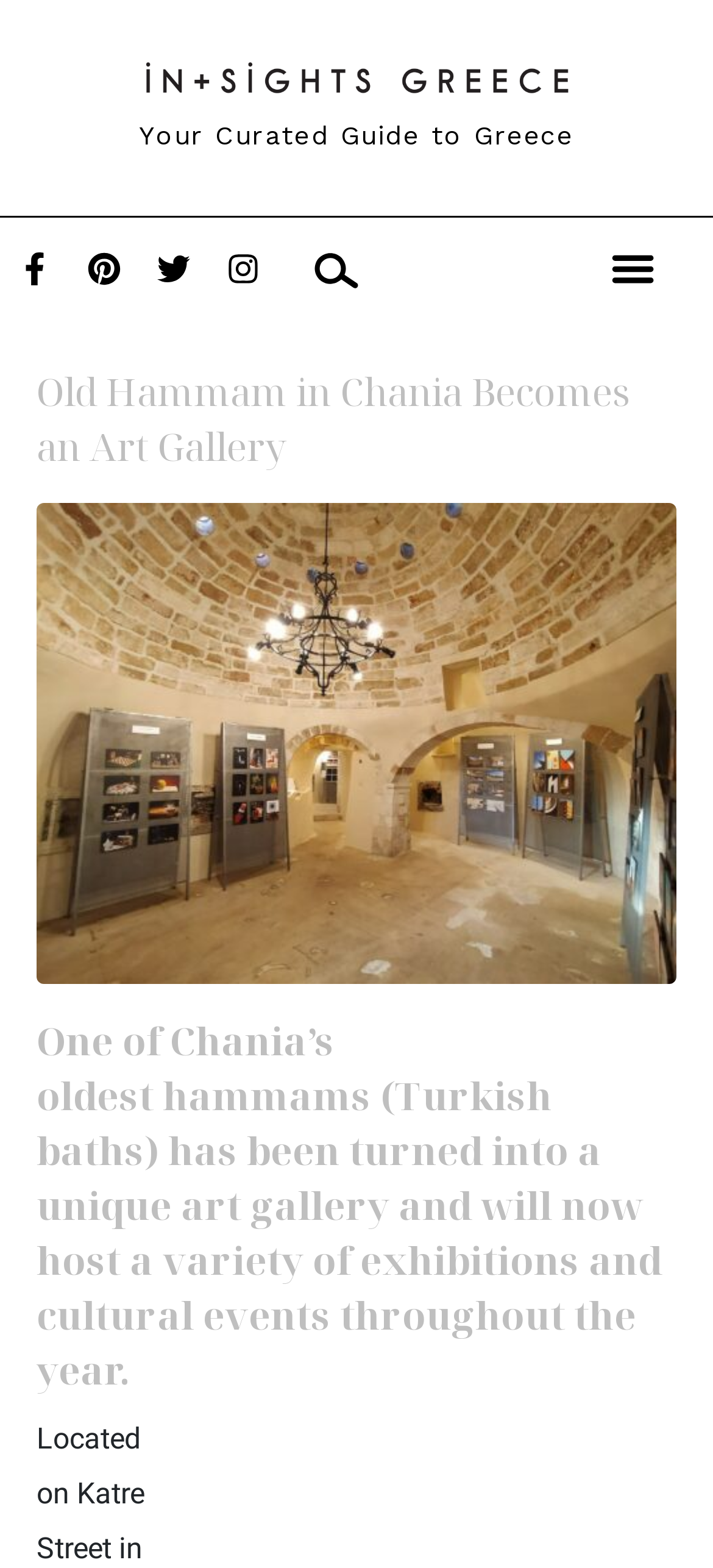Detail the various sections and features present on the webpage.

The webpage is a city guide archive for Chania, Greece, with a prominent header "Your Curated Guide to Greece" at the top. Below the header, there are social media links to Facebook, Pinterest, Twitter, and Instagram, each accompanied by an icon. To the right of these links, there is a search bar.

On the top-right corner, there is a logo of "Insights Greece" with a link to the website. Below the logo, there is a large image that spans almost the entire width of the page.

The main content of the page is an article about an old hammam in Chania being converted into an art gallery. The article has a heading "Old Hammam in Chania Becomes an Art Gallery" with a link to the article. Below the heading, there is a brief summary of the article, which describes the transformation of the hammam into a unique art gallery that will host various exhibitions and cultural events throughout the year.

There are a total of 5 images on the page, including the logo, social media icons, and the large image at the top. The page has a clean layout, with a clear hierarchy of elements and ample whitespace to make the content easy to read.